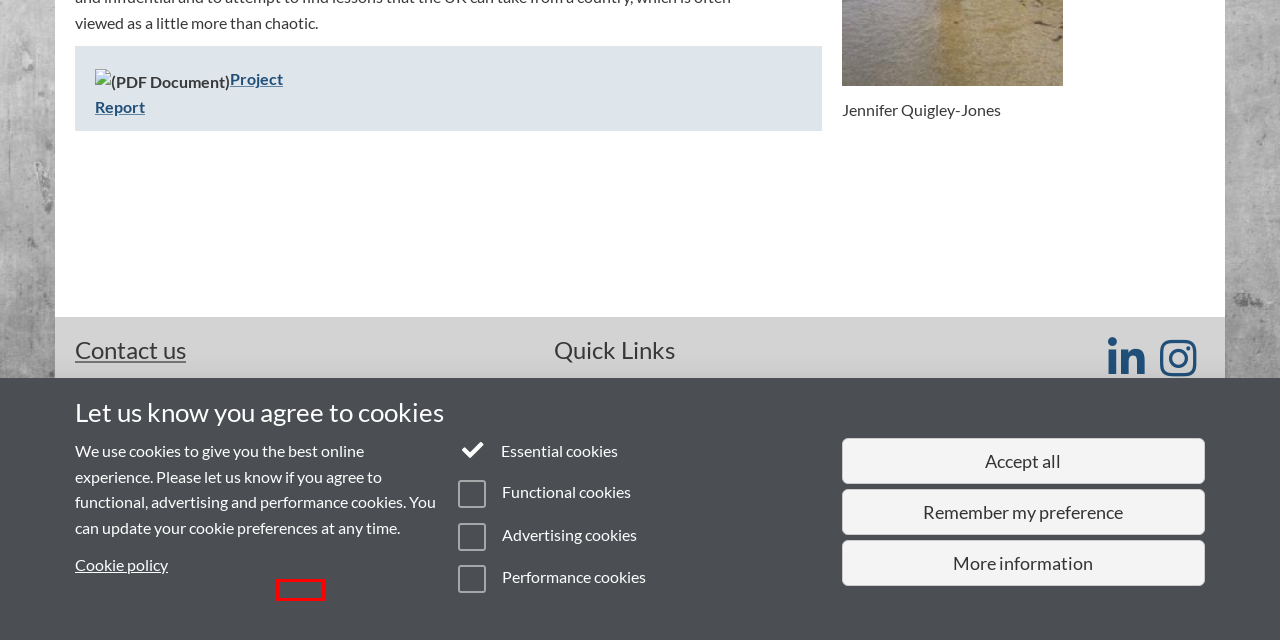Examine the webpage screenshot and identify the UI element enclosed in the red bounding box. Pick the webpage description that most accurately matches the new webpage after clicking the selected element. Here are the candidates:
A. Web accessibility - University of Warwick
B. About
C. Use of cookies on warwick.ac.uk (Warwick web site)
D. Modern Slavery Act
E. Study with us at the University of Warwick
F. Career Opportunities
G. Contact us
H. Privacy Notices

C